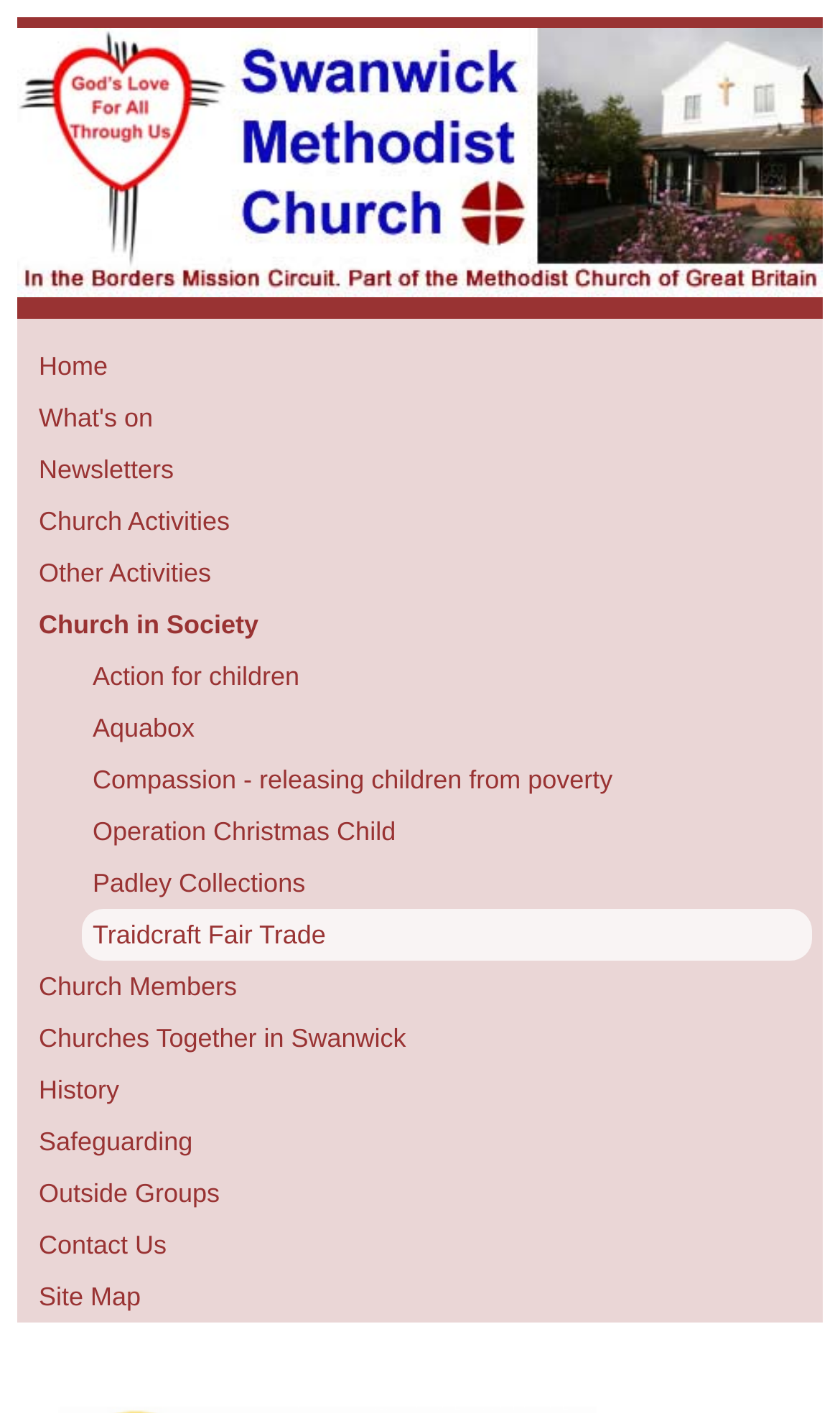Answer this question in one word or a short phrase: How many links are there in the main navigation menu?

12